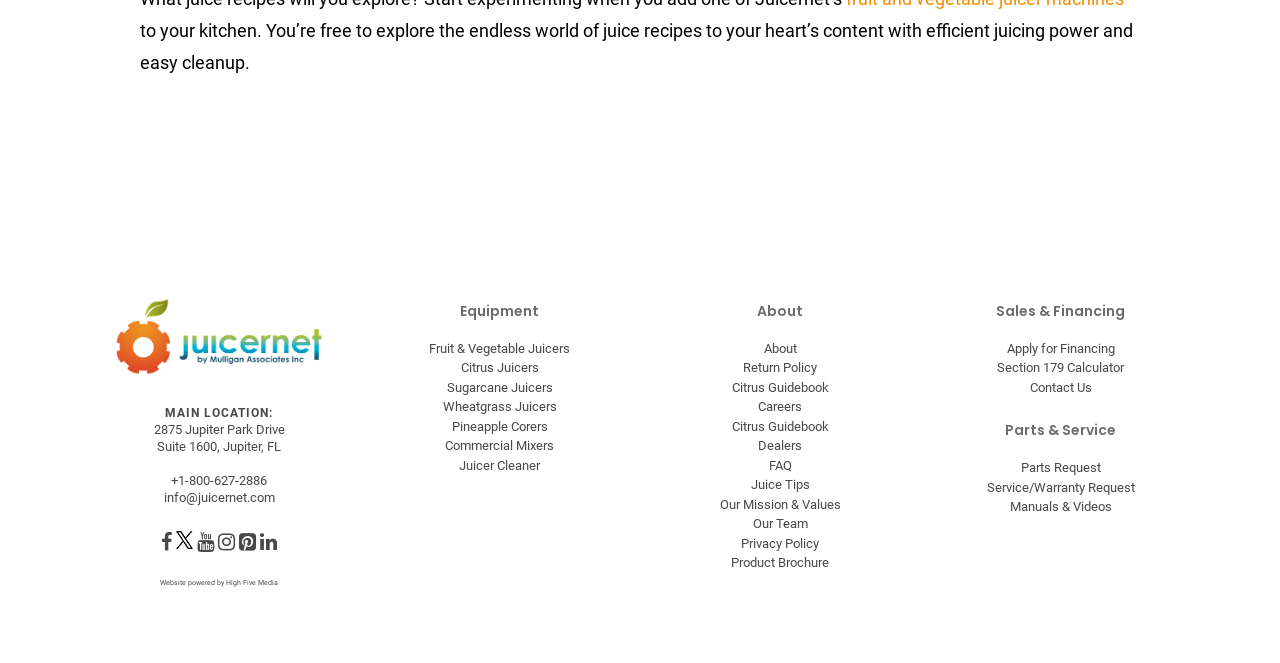Find the bounding box coordinates for the HTML element described as: "name="your-message" placeholder="Describe Your Situation"". The coordinates should consist of four float values between 0 and 1, i.e., [left, top, right, bottom].

None